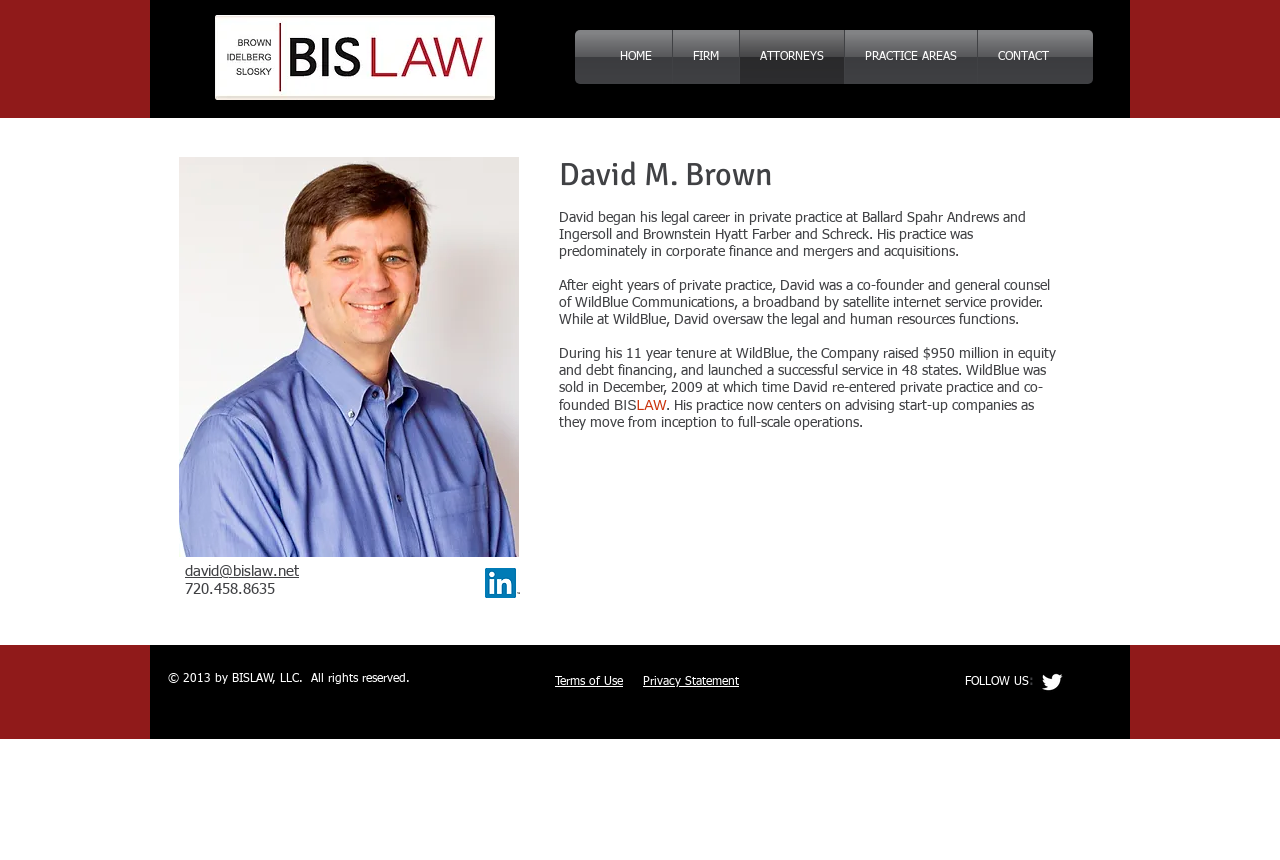Using the details from the image, please elaborate on the following question: What is the name of the company co-founded by the attorney?

The name of the company co-founded by the attorney can be found in the link element on the webpage, which reads 'WildBlue Communications'. This is mentioned in the text as a company that the attorney co-founded.